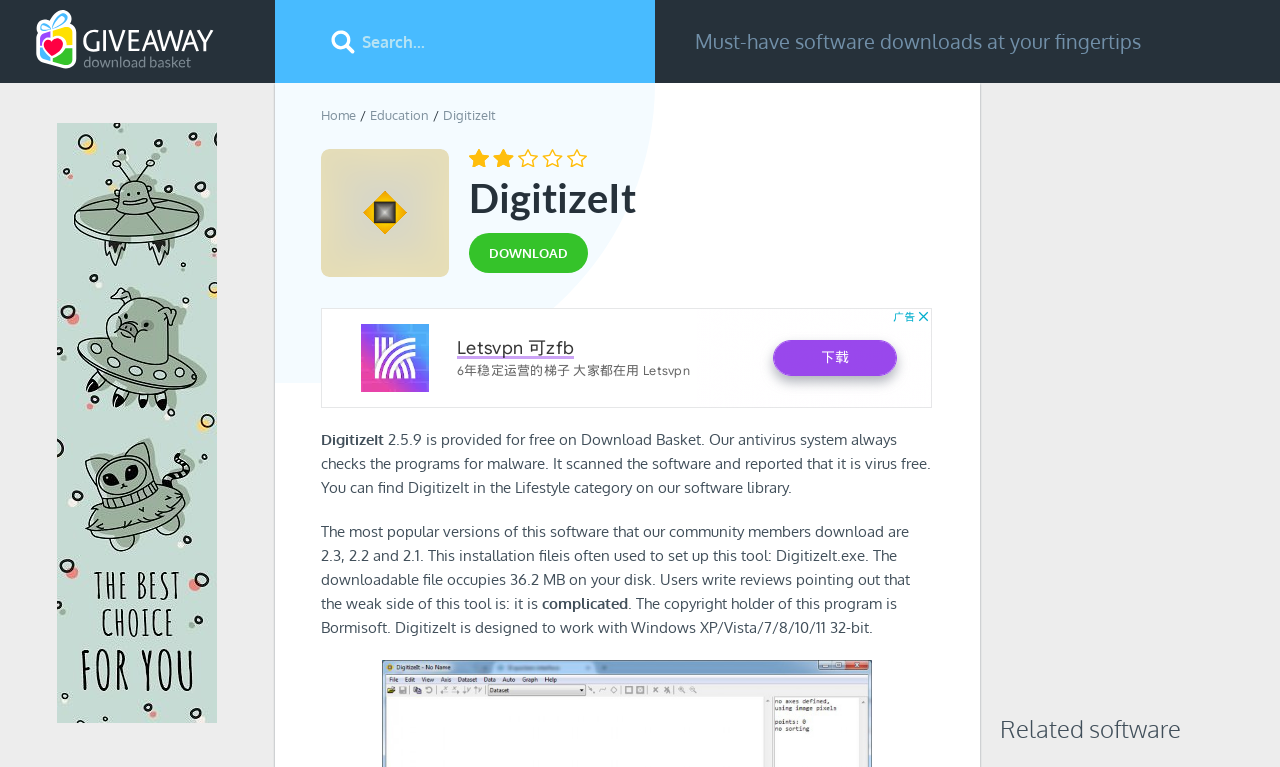Describe the entire webpage, focusing on both content and design.

The webpage is about downloading the latest version of DigitizeIt, a software featured as one of the best titles in Education for Windows PC. At the top left, there is a link to "Software and Games for Windows". Next to it, there is a search bar with a placeholder text "Search...". A small button with no text is located to the right of the search bar. 

Below the search bar, there is a heading that reads "Must-have software downloads at your fingertips". On the same line, there are three links: "Home", "Education", and "DigitizeIt". The "DigitizeIt" link is followed by a heading with the same text, which is centered on the page. 

Under the centered heading, there is a prominent "DOWNLOAD" link. Below the download link, there is an advertisement iframe. To the right of the advertisement, there are several paragraphs of text that provide information about DigitizeIt, including its version, antivirus scan results, and user reviews. The text also mentions the software's category, installation file, and compatible operating systems.

At the bottom right of the page, there is another advertisement iframe. Above it, there is a heading that reads "Related software".